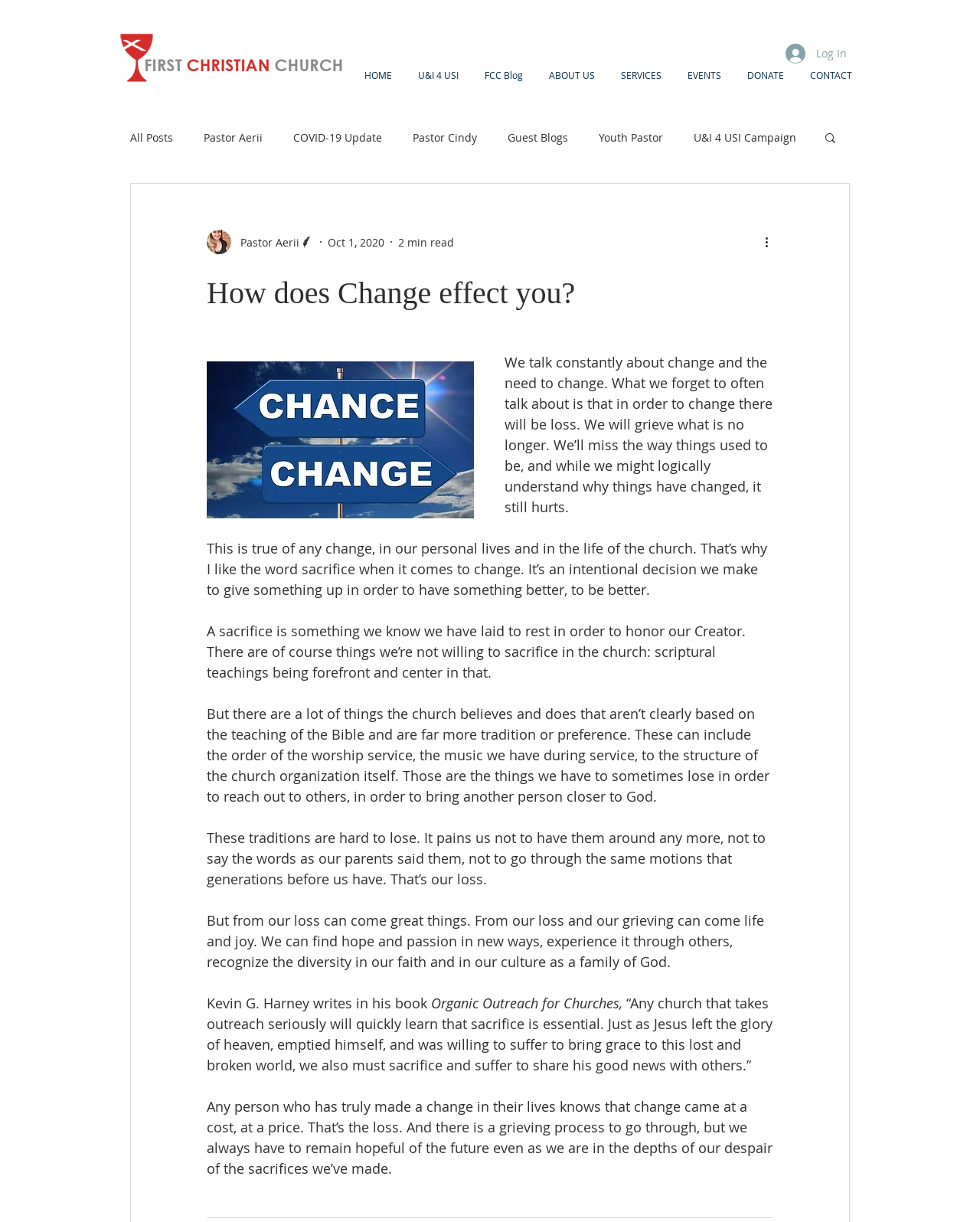Locate and extract the text of the main heading on the webpage.

How does Change effect you?